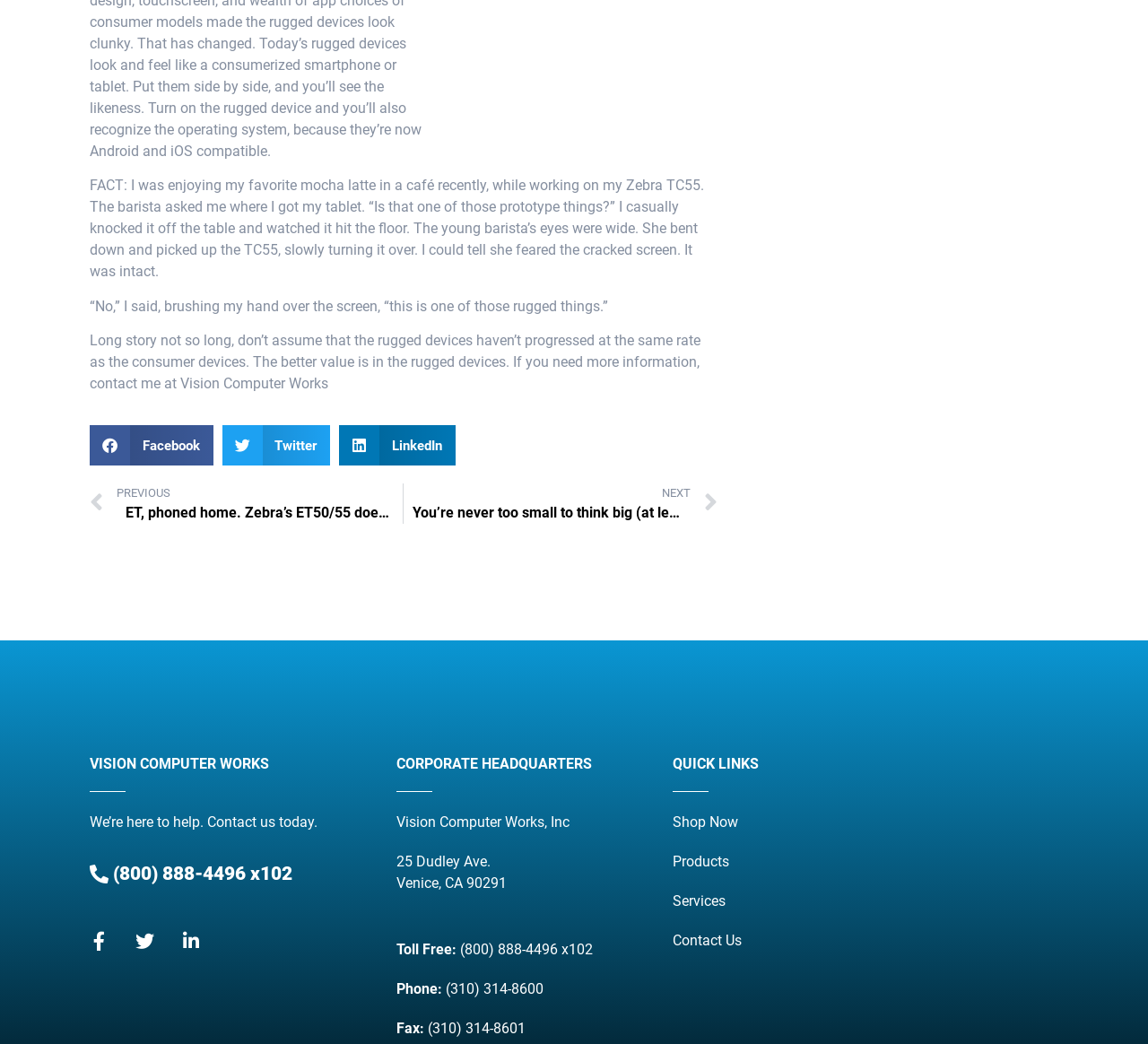Please respond to the question using a single word or phrase:
What is the location of the corporate headquarters?

Venice, CA 90291